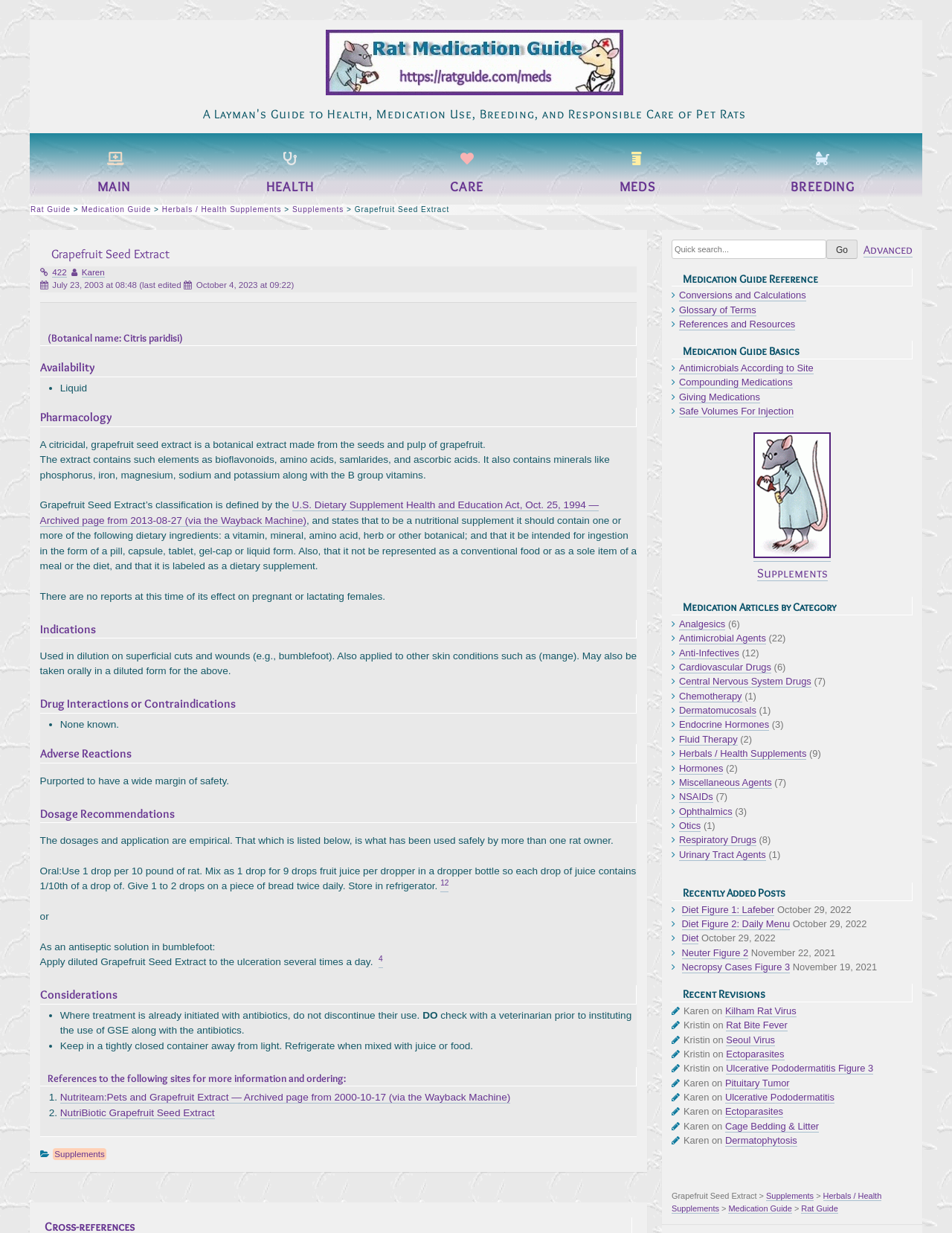Point out the bounding box coordinates of the section to click in order to follow this instruction: "Click the 'Supplements' link".

[0.17, 0.167, 0.296, 0.173]